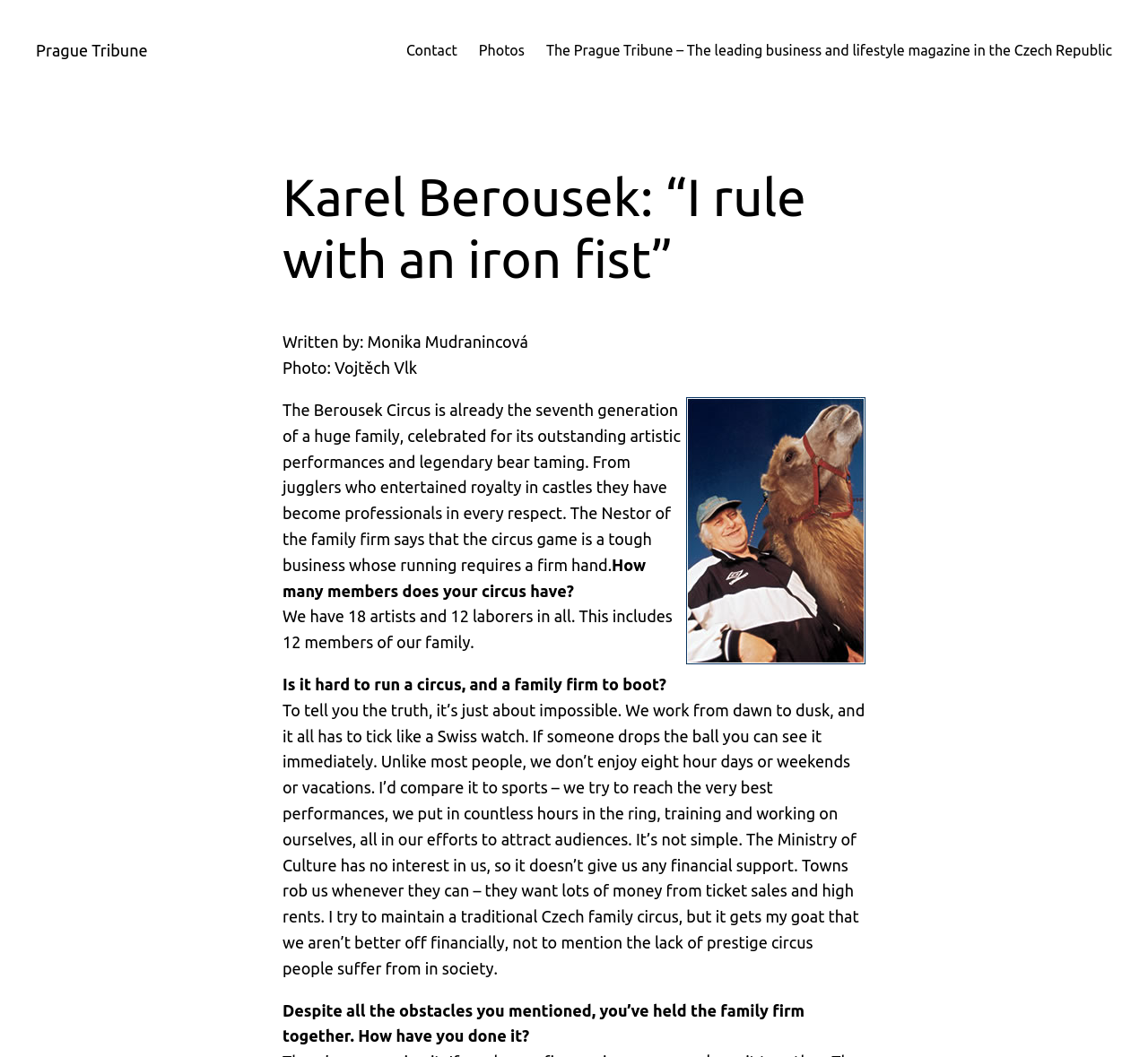What is the main challenge of running a circus according to Karel Berousek?
Provide a concise answer using a single word or phrase based on the image.

Maintaining a traditional Czech family circus